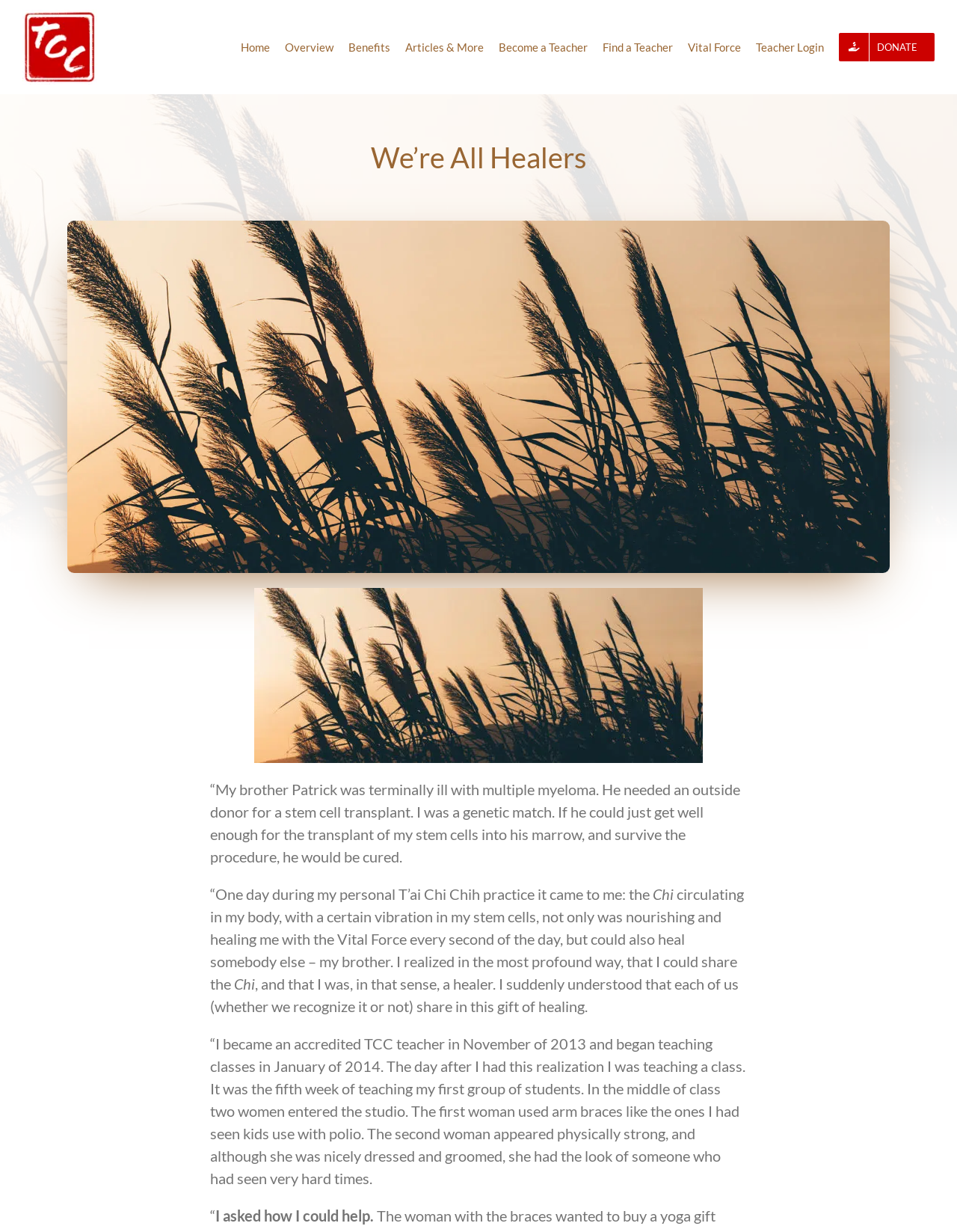Identify the bounding box of the HTML element described here: "Benefits". Provide the coordinates as four float numbers between 0 and 1: [left, top, right, bottom].

[0.364, 0.02, 0.408, 0.056]